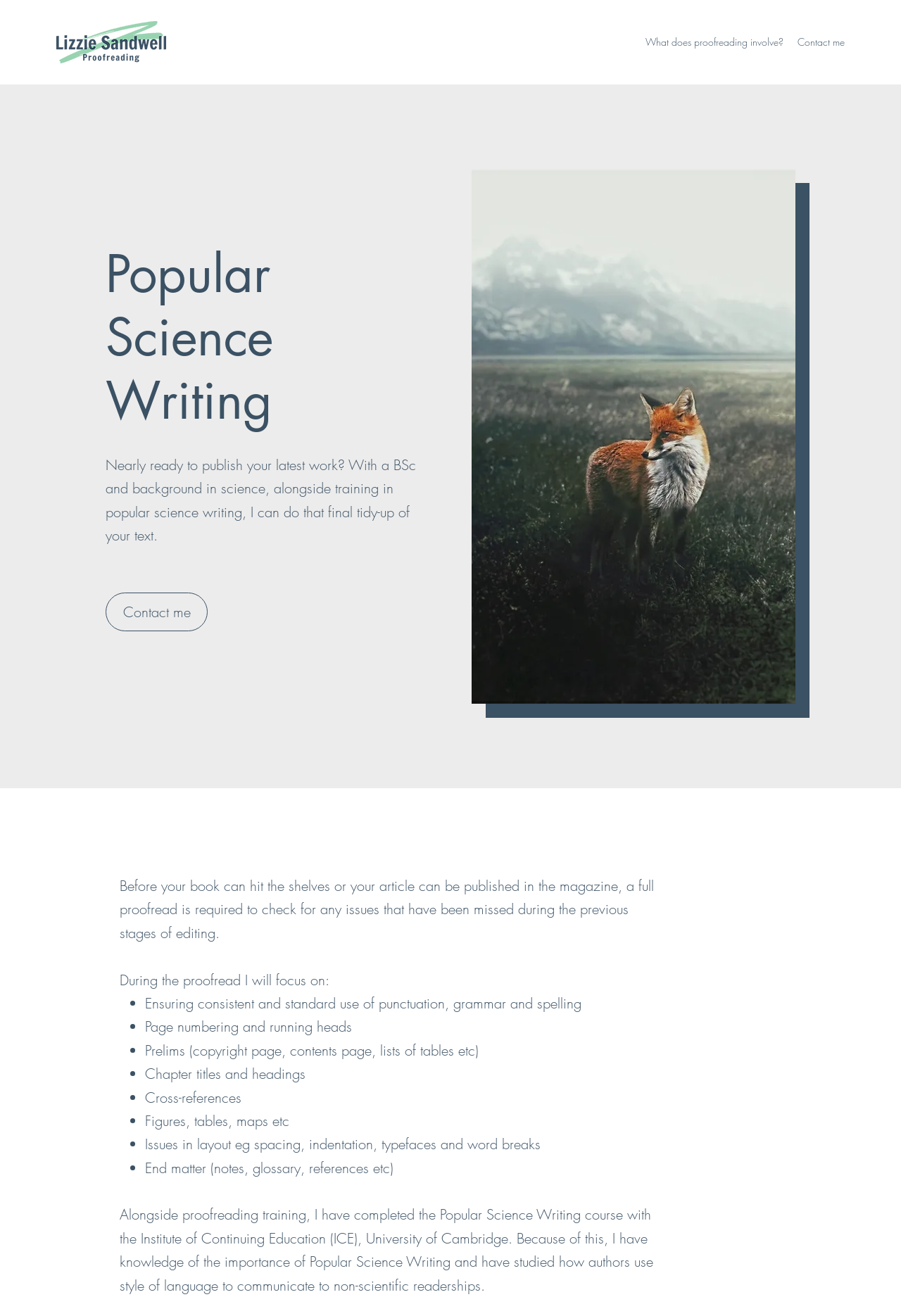Extract the main headline from the webpage and generate its text.

Popular Science Writing